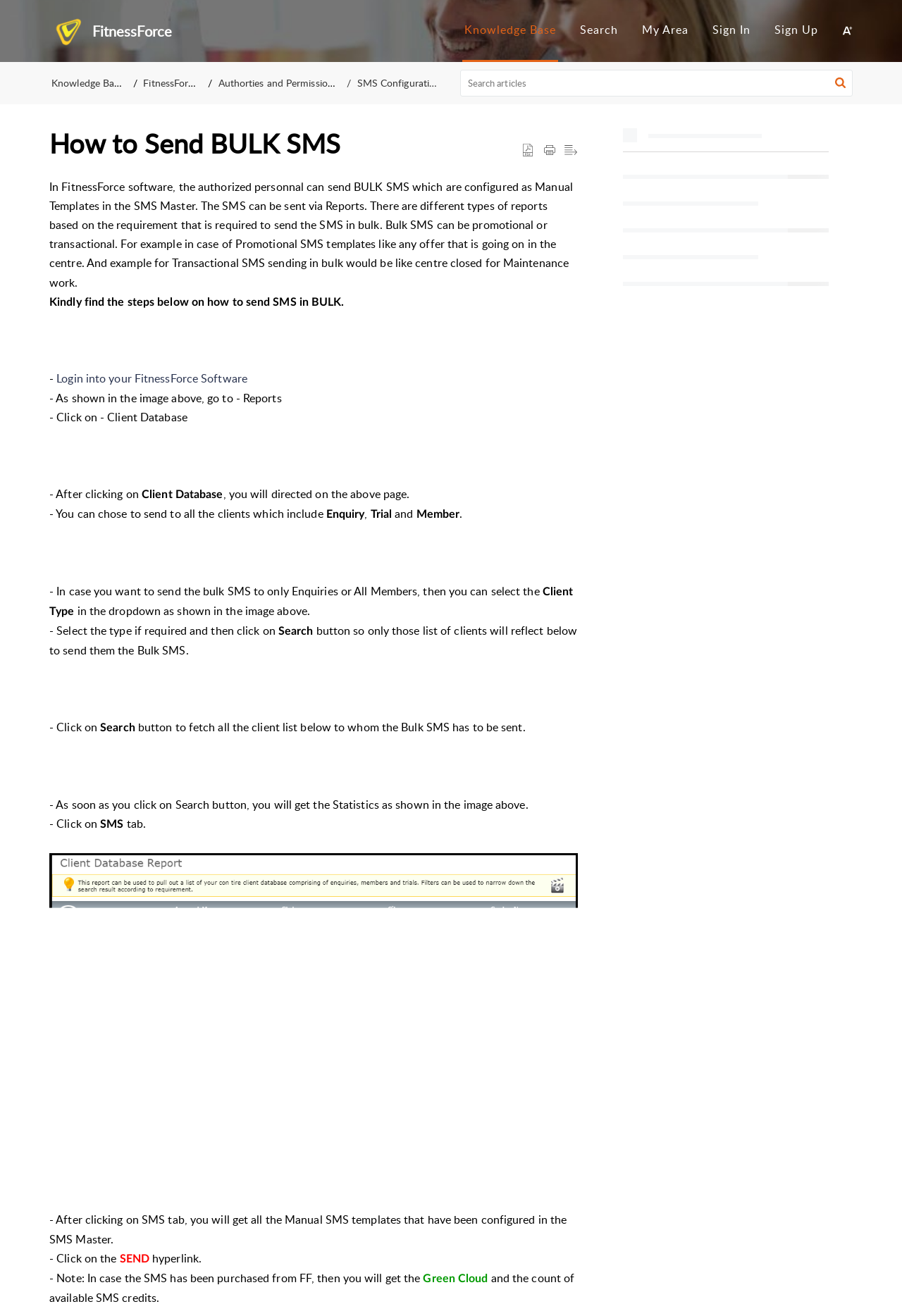Pinpoint the bounding box coordinates of the element you need to click to execute the following instruction: "Search articles". The bounding box should be represented by four float numbers between 0 and 1, in the format [left, top, right, bottom].

[0.51, 0.053, 0.945, 0.073]